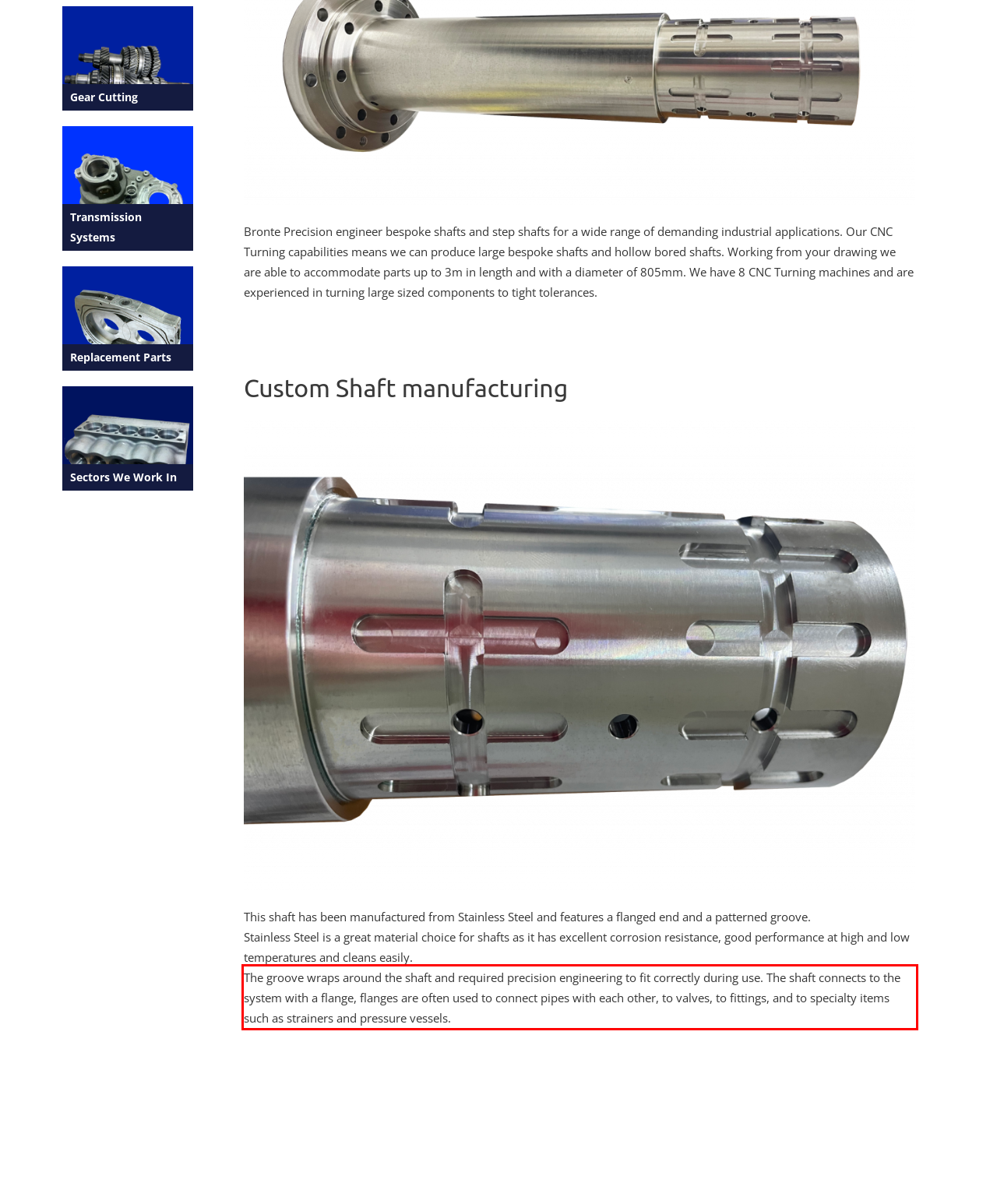You have a screenshot of a webpage with a UI element highlighted by a red bounding box. Use OCR to obtain the text within this highlighted area.

The groove wraps around the shaft and required precision engineering to fit correctly during use. The shaft connects to the system with a flange, flanges are often used to connect pipes with each other, to valves, to fittings, and to specialty items such as strainers and pressure vessels.